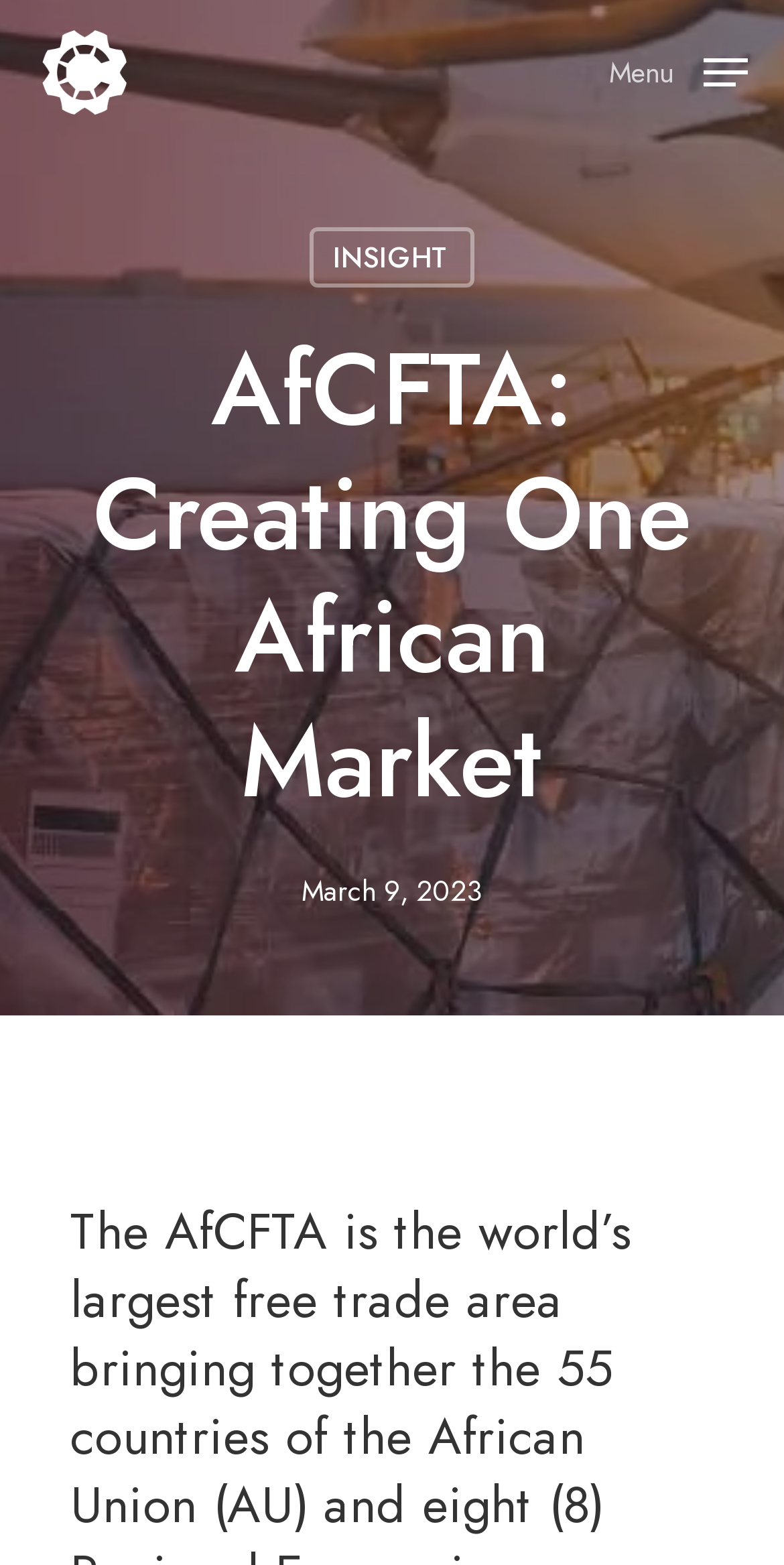Elaborate on the webpage's design and content in a detailed caption.

The webpage is about AfCFTA, which stands for African Continental Free Trade Area, and its relation to creating one African market, as indicated by the title "AfCFTA: Creating One African Market – Constelor Investment Holdings". 

At the top left of the page, there is a group of three images and a link, all with the same name "Constelor Investment Holdings". These elements are positioned closely together, suggesting they might be part of a logo or a brand identifier.

On the top right, there is a navigation menu link, which is currently not expanded. 

Below the top section, there is a prominent heading that repeats the title "AfCFTA: Creating One African Market". This heading spans almost the entire width of the page, indicating its importance.

Underneath the heading, there is a link labeled "INSIGHT" positioned roughly in the middle of the page. 

Further down, there is a static text element displaying the date "March 9, 2023", which is placed near the middle of the page, slightly to the right.